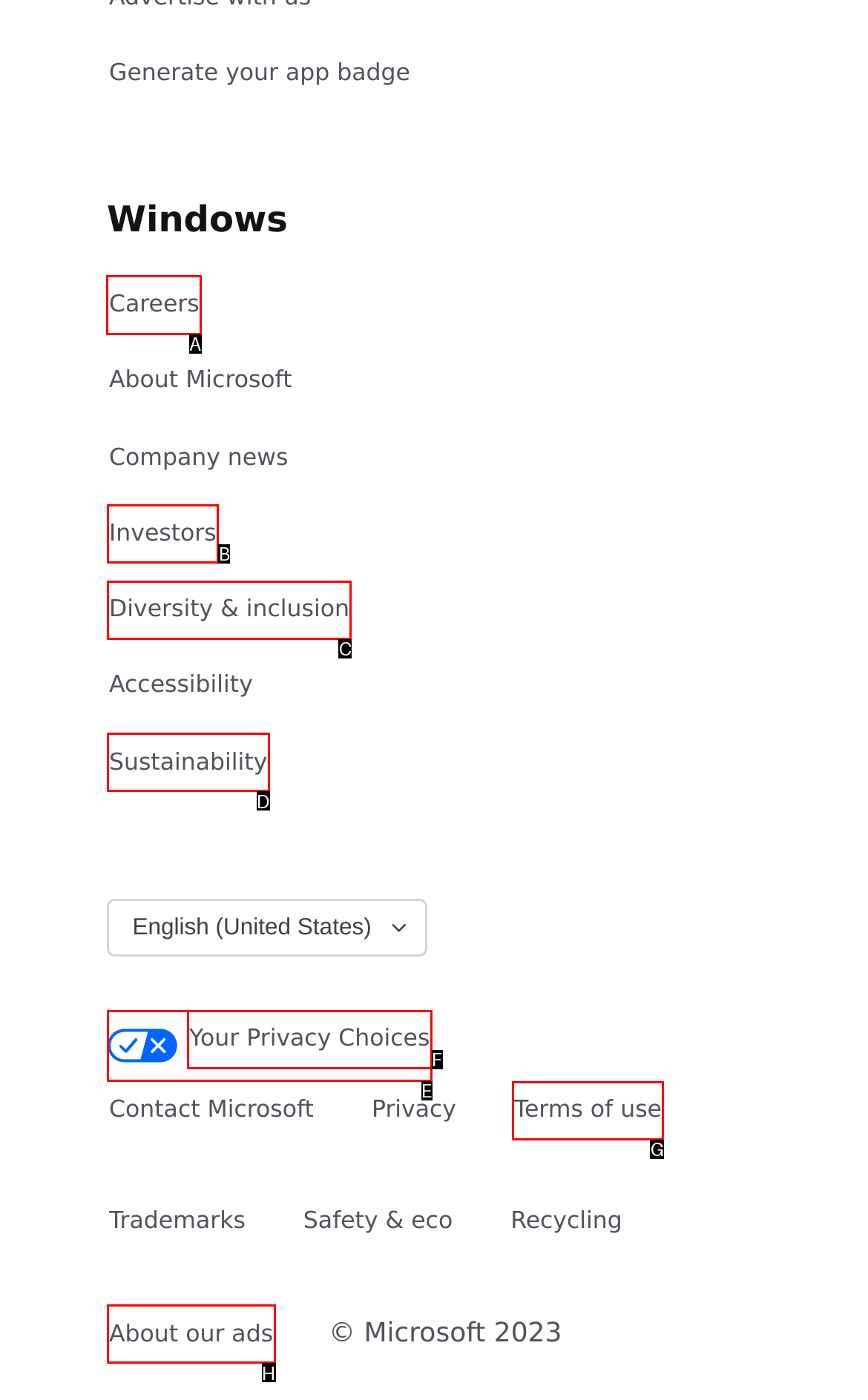What option should I click on to execute the task: Learn about Microsoft careers? Give the letter from the available choices.

A